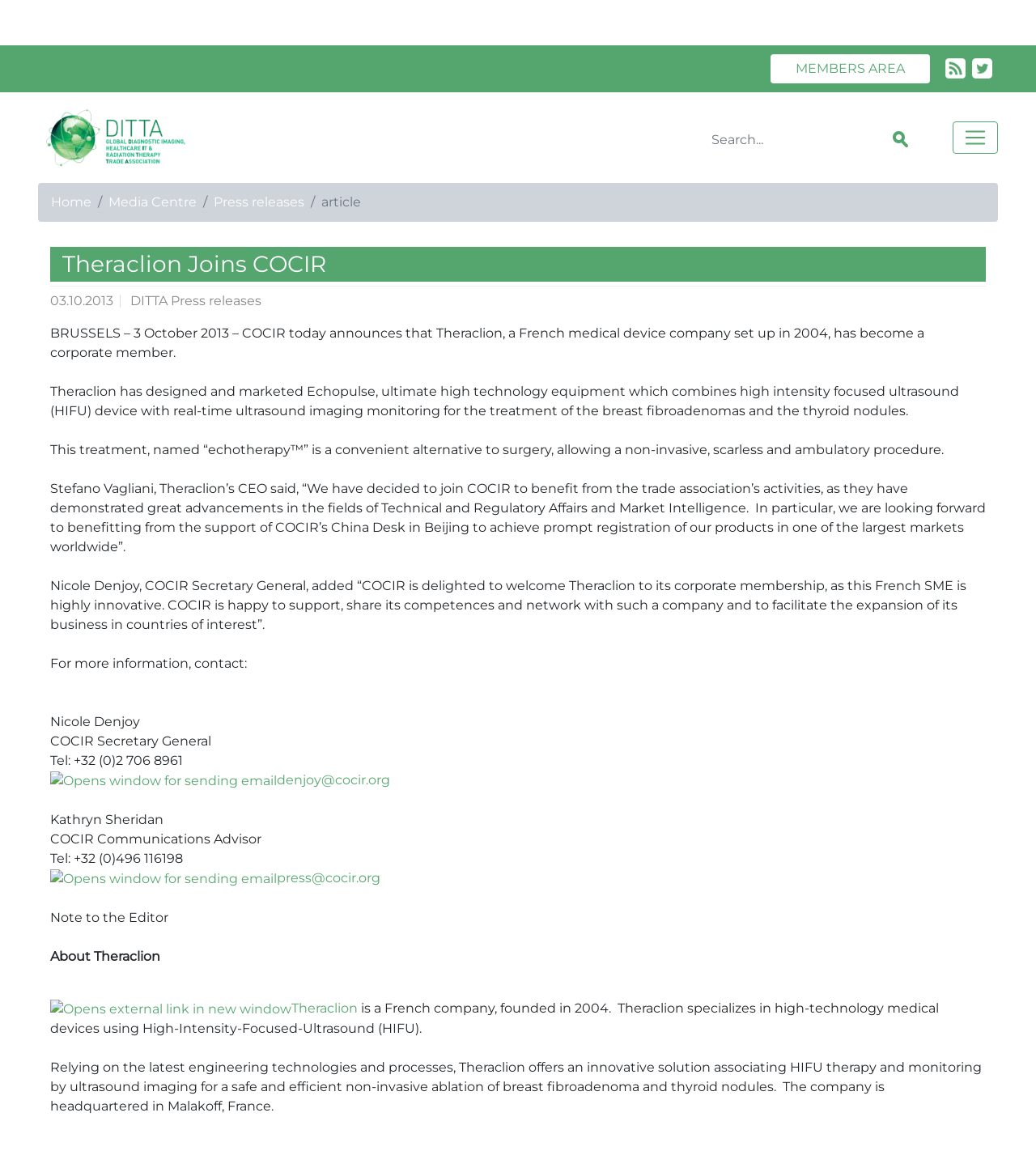Predict the bounding box for the UI component with the following description: "Press releases".

[0.206, 0.169, 0.294, 0.182]